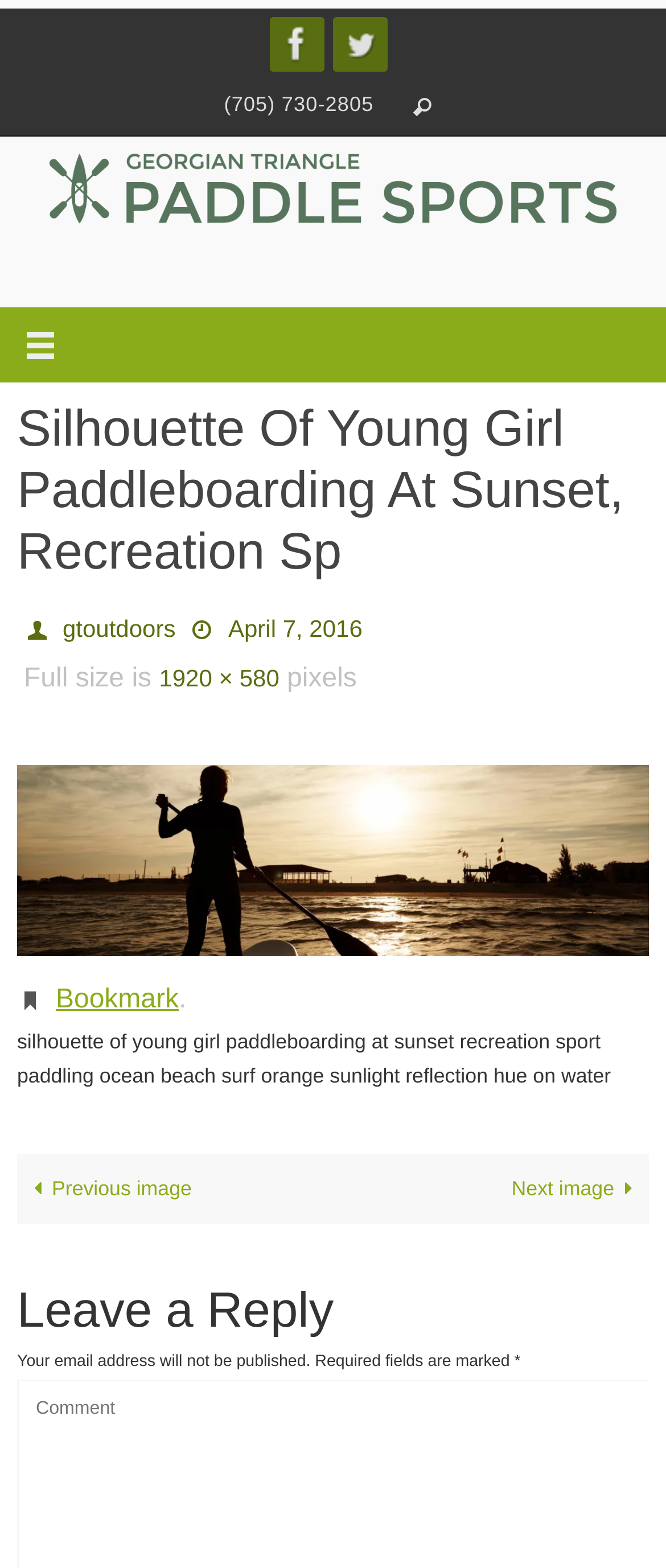Please provide the bounding box coordinates for the element that needs to be clicked to perform the following instruction: "Leave a reply". The coordinates should be given as four float numbers between 0 and 1, i.e., [left, top, right, bottom].

[0.026, 0.813, 0.974, 0.86]